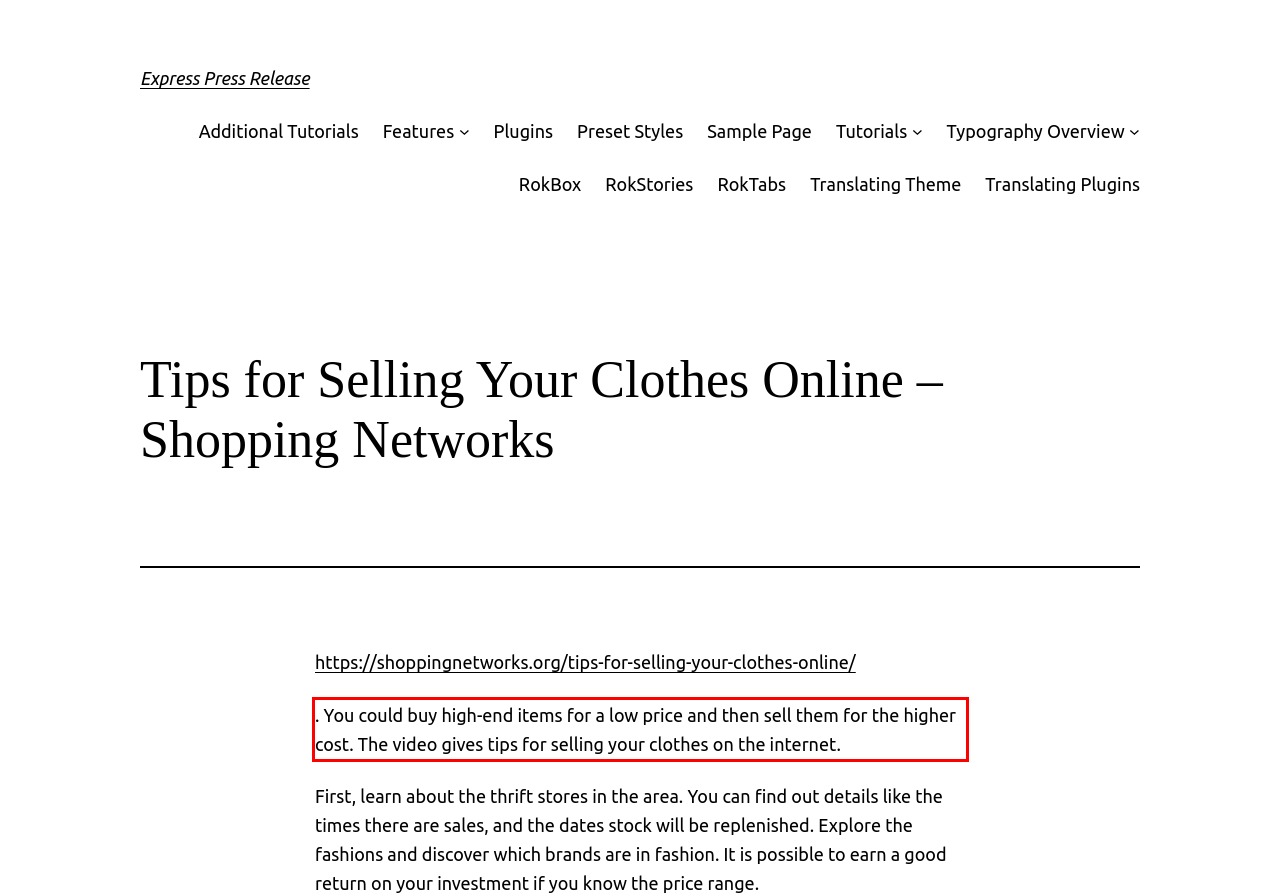Please examine the webpage screenshot containing a red bounding box and use OCR to recognize and output the text inside the red bounding box.

. You could buy high-end items for a low price and then sell them for the higher cost. The video gives tips for selling your clothes on the internet.